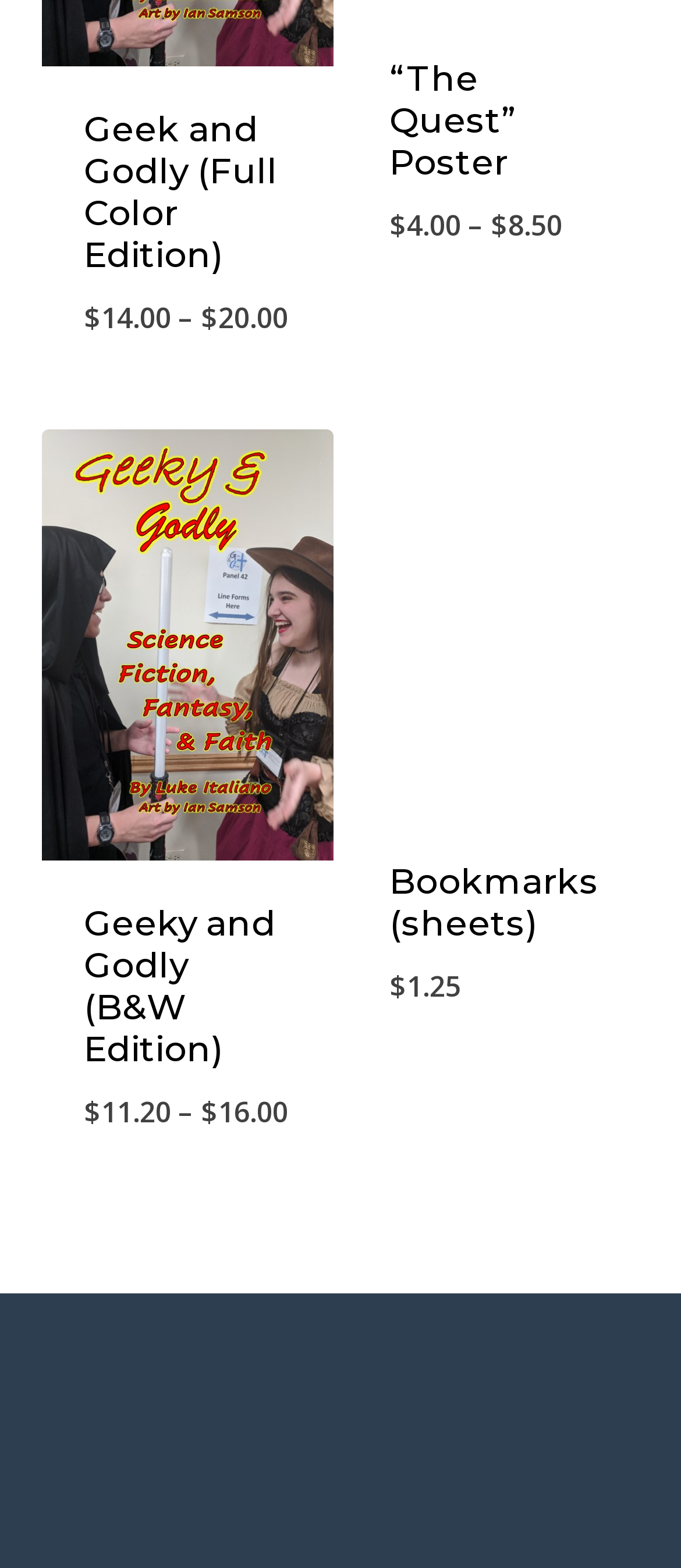Determine the bounding box coordinates of the clickable region to follow the instruction: "View details of Geeky and Godly (B&W Edition)".

[0.123, 0.575, 0.405, 0.682]